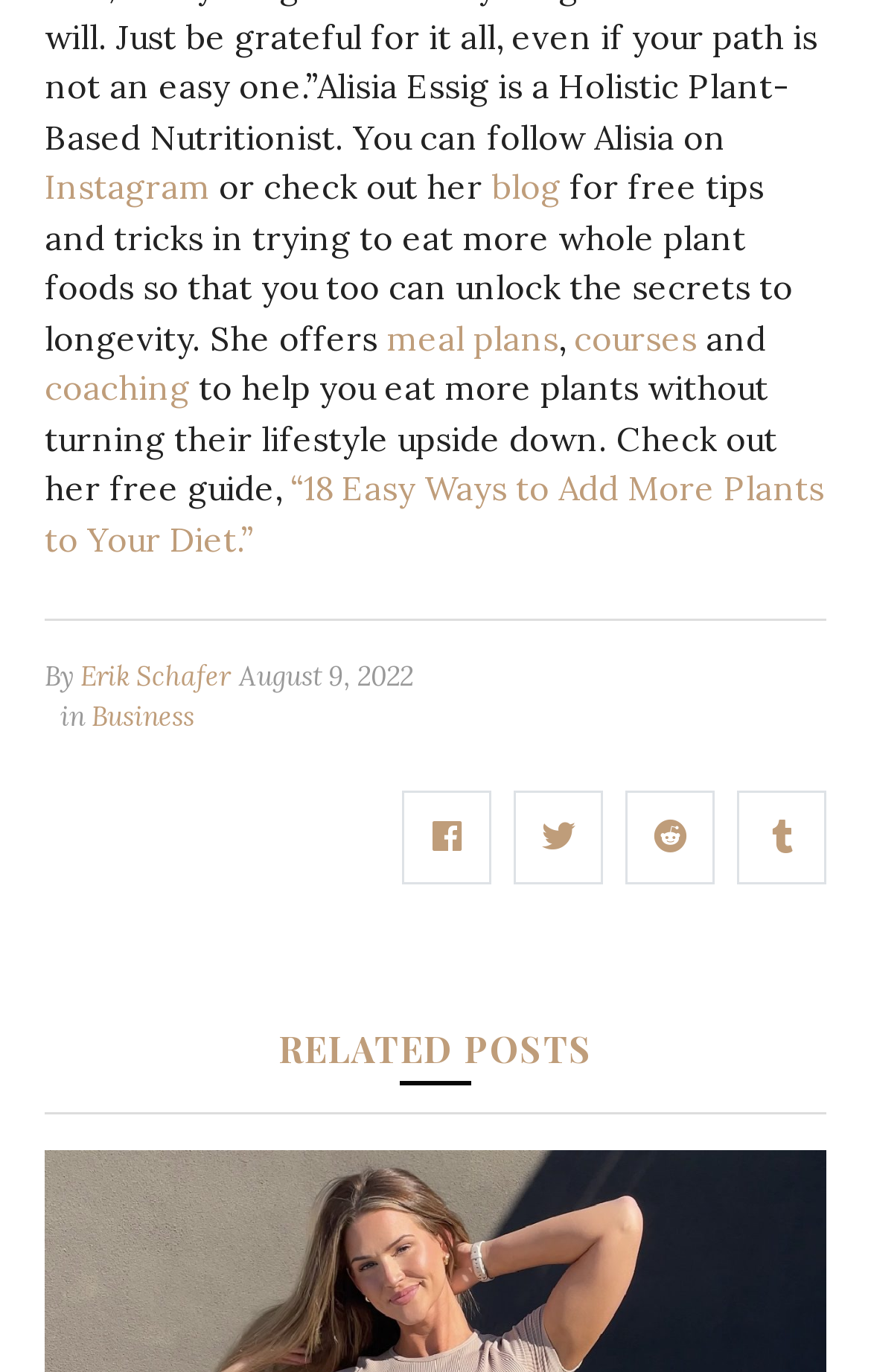From the given element description: "Business", find the bounding box for the UI element. Provide the coordinates as four float numbers between 0 and 1, in the order [left, top, right, bottom].

[0.105, 0.508, 0.223, 0.538]